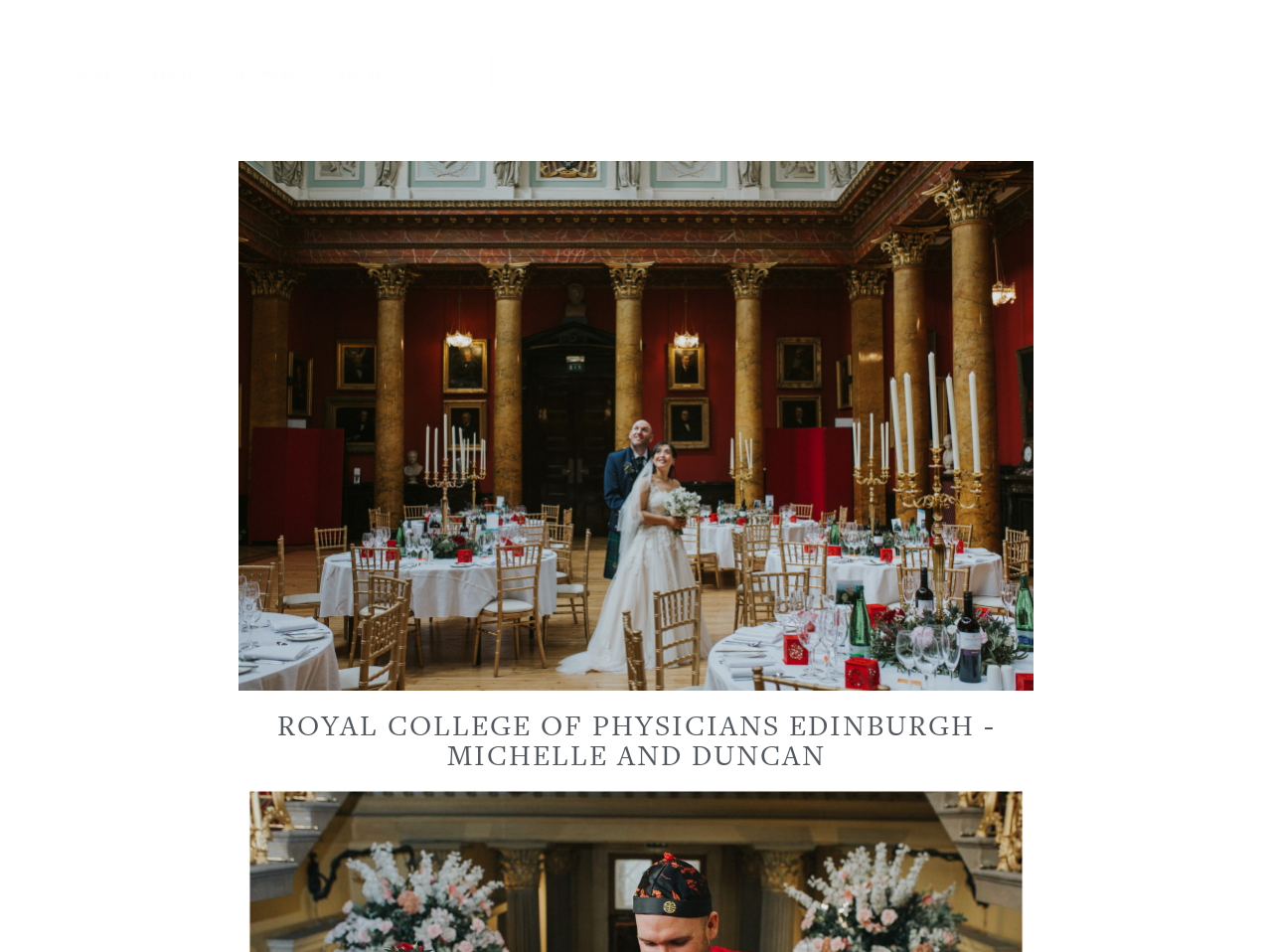Identify the bounding box coordinates for the UI element described as follows: Home. Use the format (top-left x, top-left y, bottom-right x, bottom-right y) and ensure all values are floating point numbers between 0 and 1.

[0.043, 0.055, 0.104, 0.103]